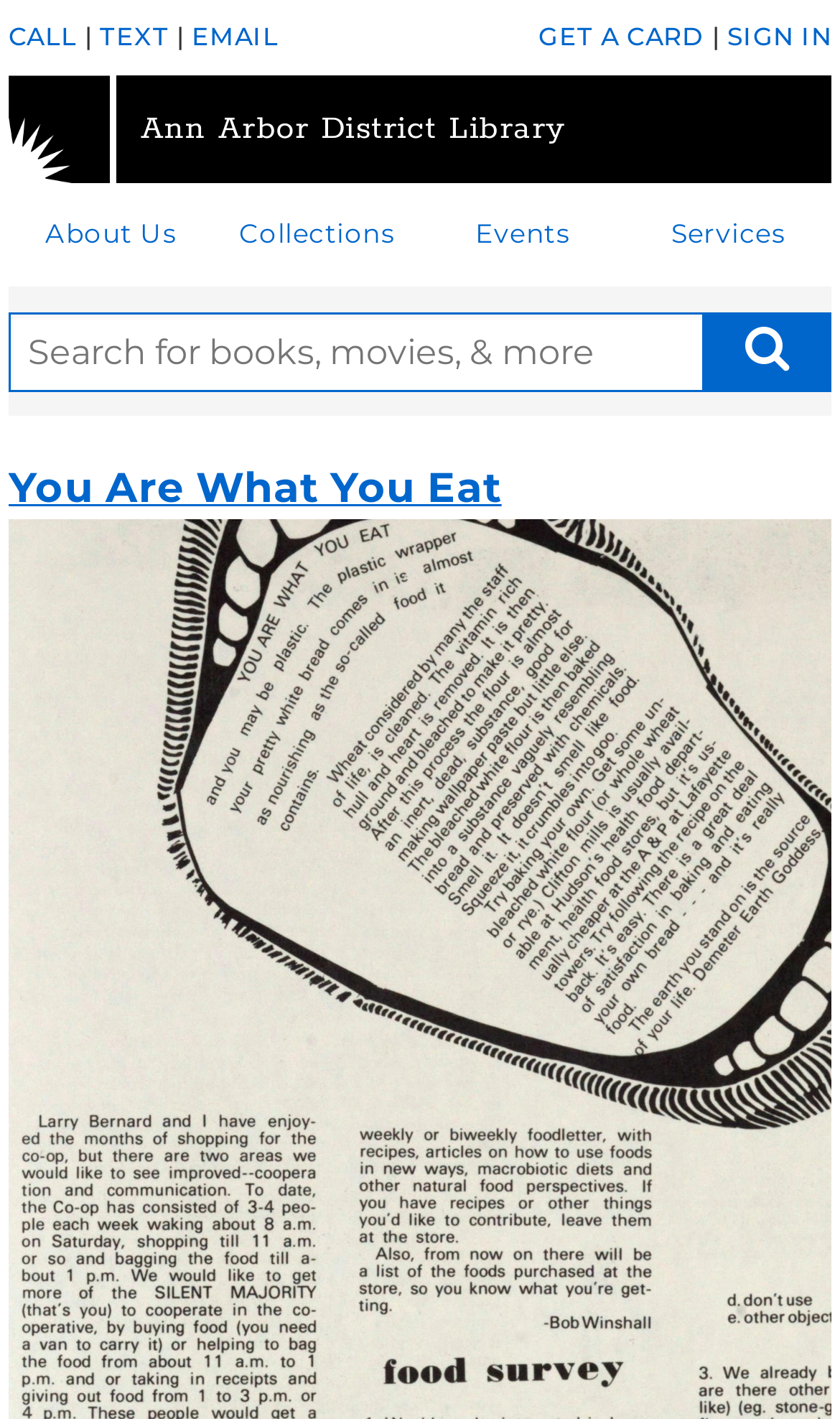Please give a concise answer to this question using a single word or phrase: 
What is the theme of the webpage?

Food and health